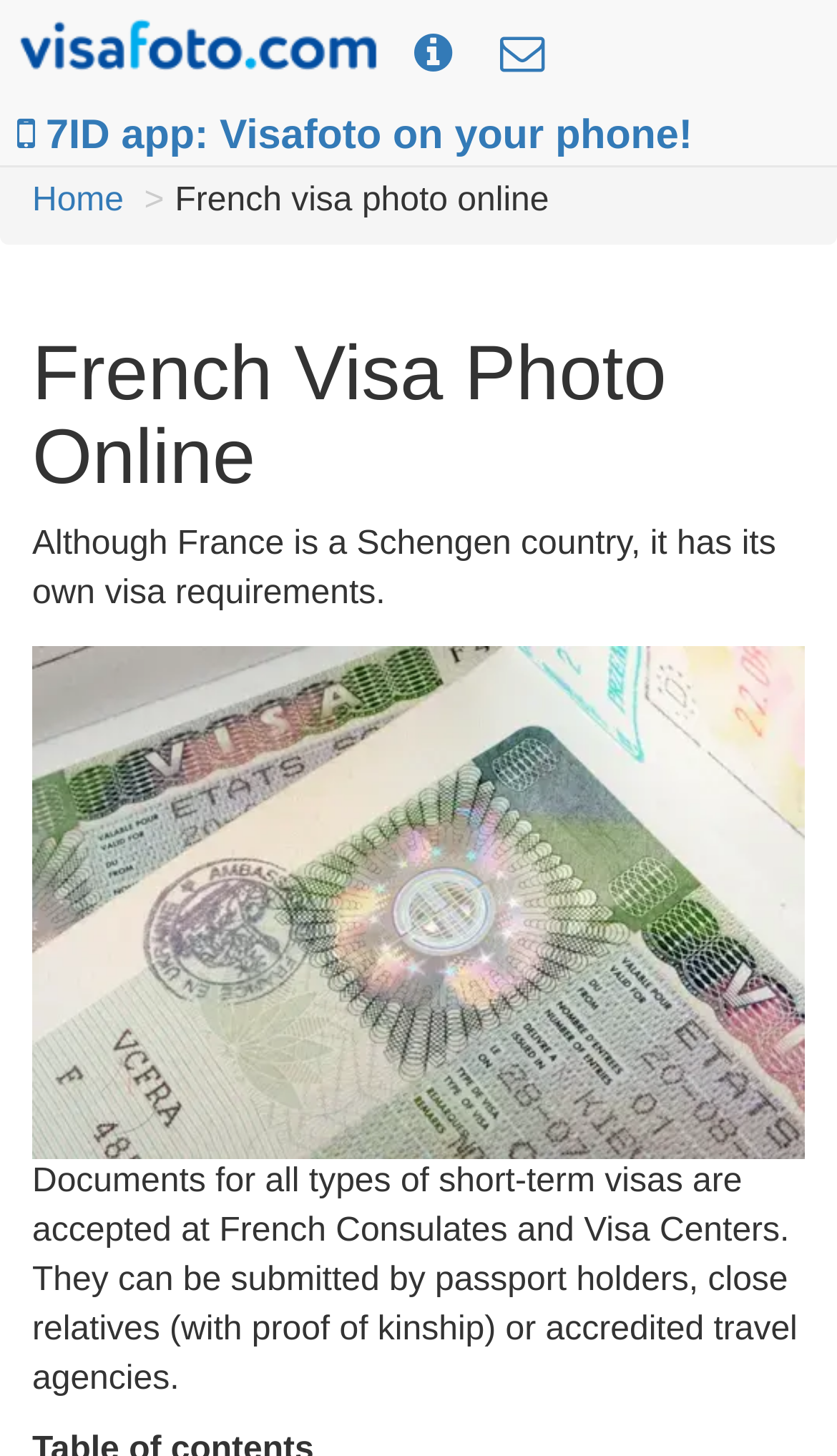Using the information in the image, could you please answer the following question in detail:
How many links are in the top navigation bar?

The top navigation bar contains 4 links, which are 'Requirements', 'Contacts', 'Passport photo', and 'Home'. These links are located at the top of the webpage, with their bounding boxes indicating their positions.